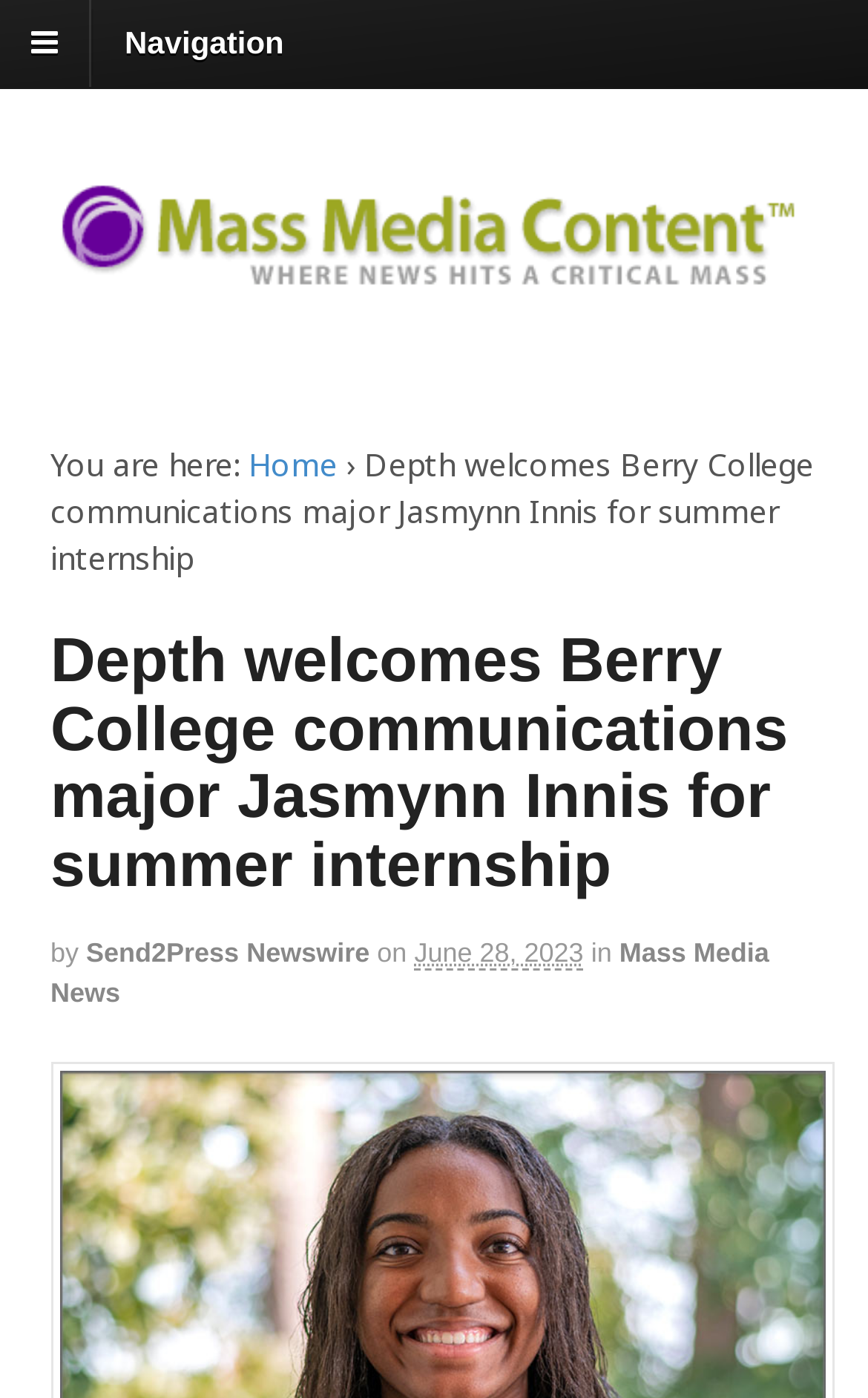What is the navigation menu icon?
Using the image, answer in one word or phrase.

uf0c9